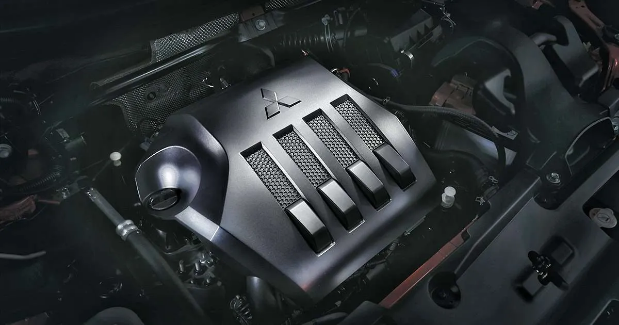Answer with a single word or phrase: 
What type of finish is on the engine cover?

Polished metallic